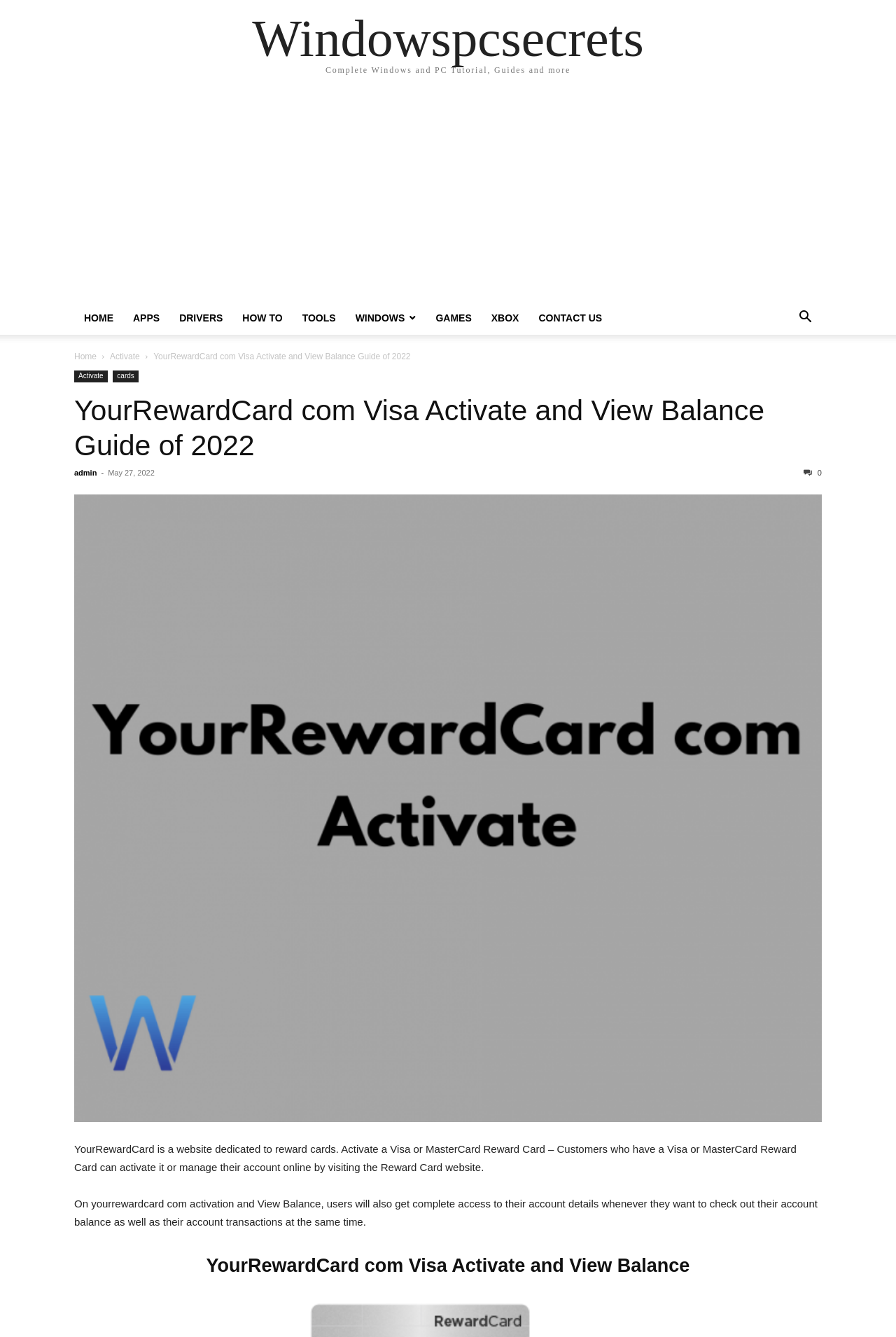Predict the bounding box of the UI element based on this description: "Windows".

[0.386, 0.234, 0.475, 0.242]